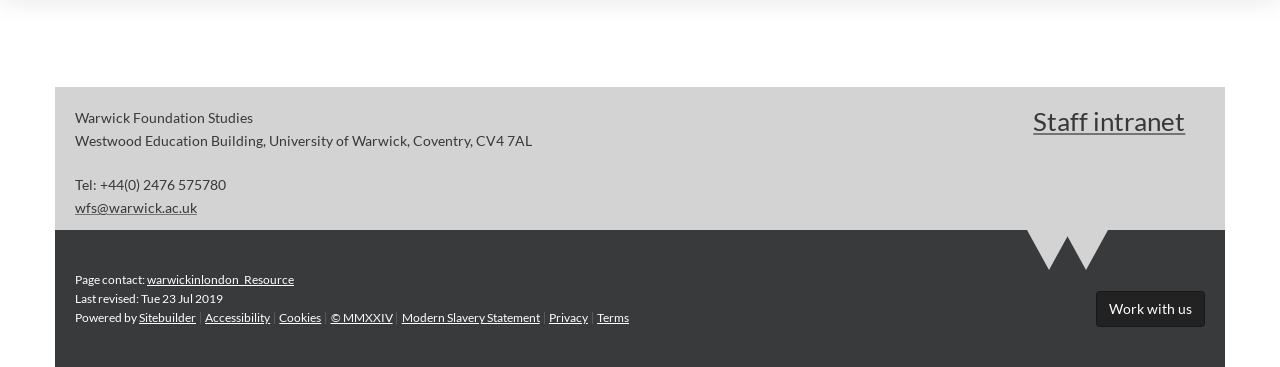Find the bounding box coordinates of the clickable area required to complete the following action: "View the modern slavery statement".

[0.314, 0.846, 0.422, 0.887]